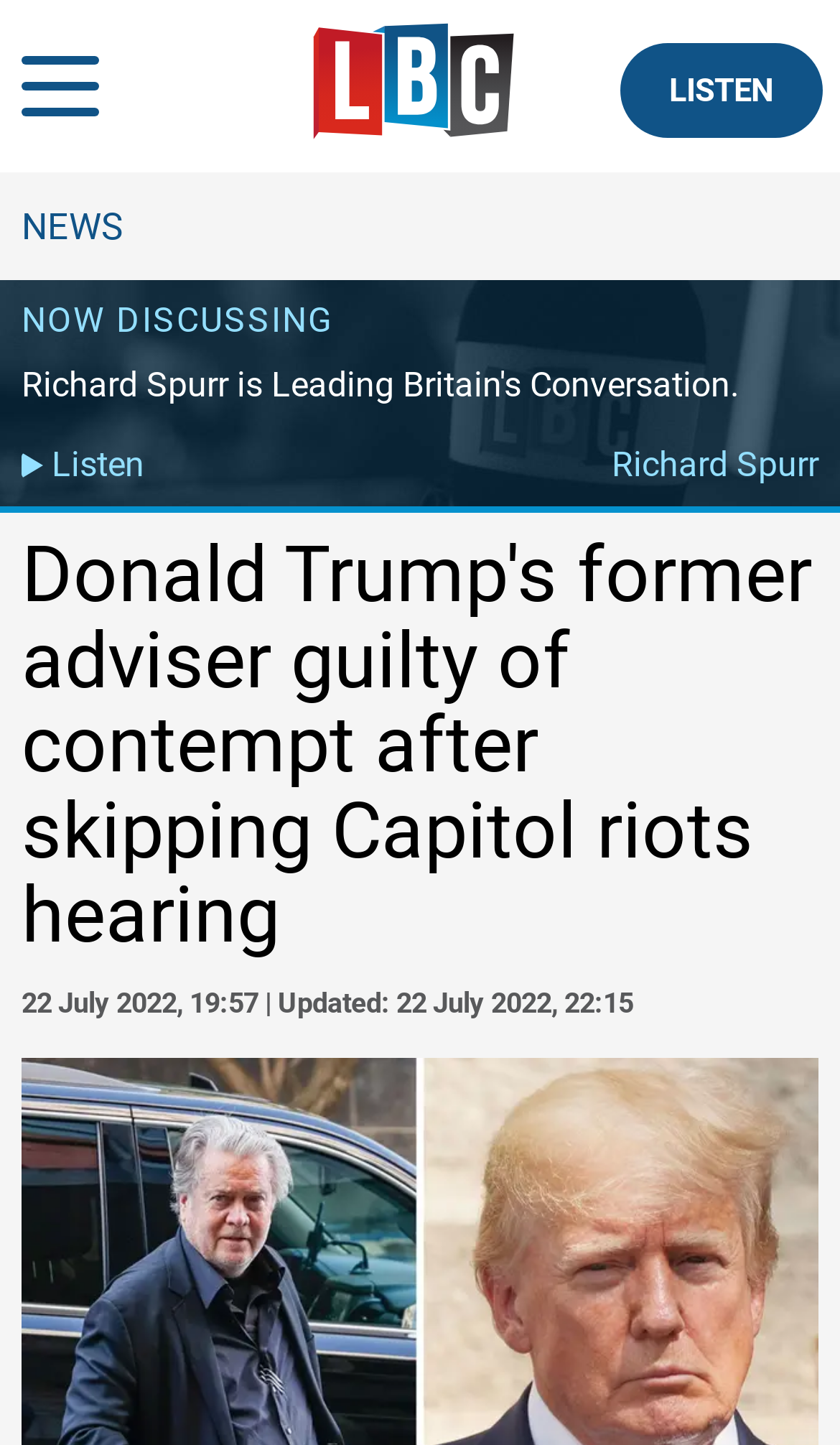Give a short answer to this question using one word or a phrase:
What is the name of the author of the article?

Richard Spurr